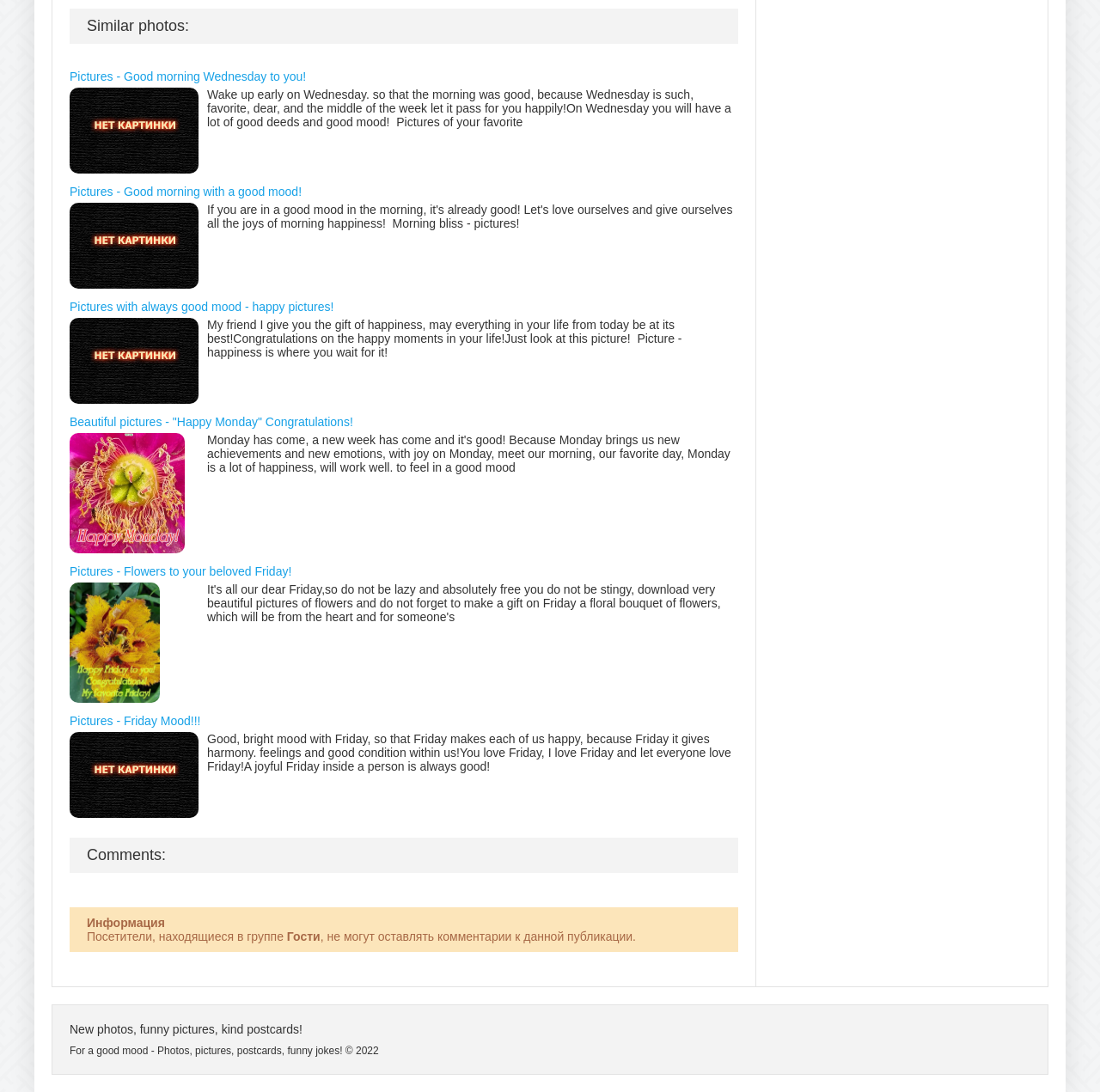Identify the bounding box of the HTML element described as: "Pictures - Friday Mood!!!".

[0.063, 0.654, 0.182, 0.666]